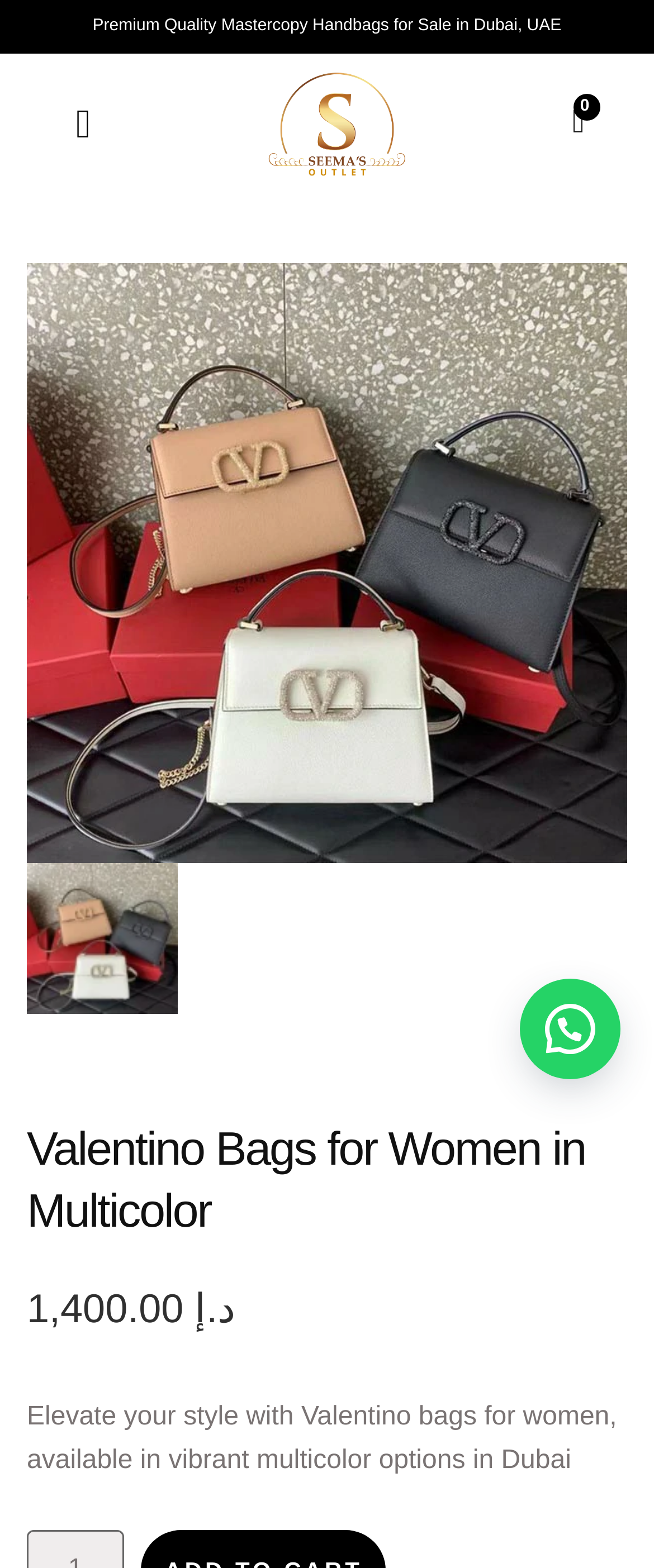Kindly respond to the following question with a single word or a brief phrase: 
What is the purpose of the 'Menu Toggle' button?

To toggle the menu